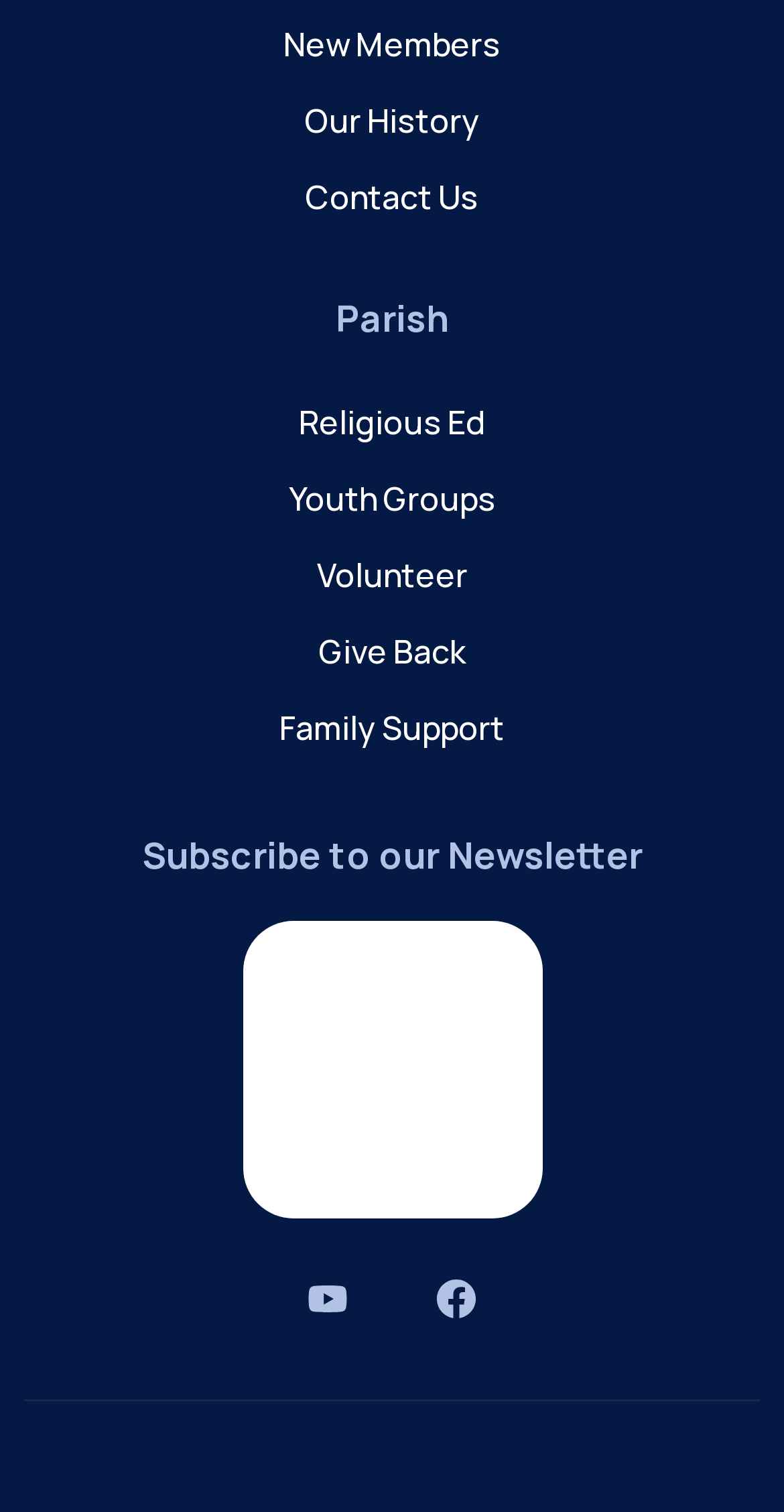Determine the coordinates of the bounding box that should be clicked to complete the instruction: "Subscribe to the Newsletter". The coordinates should be represented by four float numbers between 0 and 1: [left, top, right, bottom].

[0.181, 0.549, 0.819, 0.583]